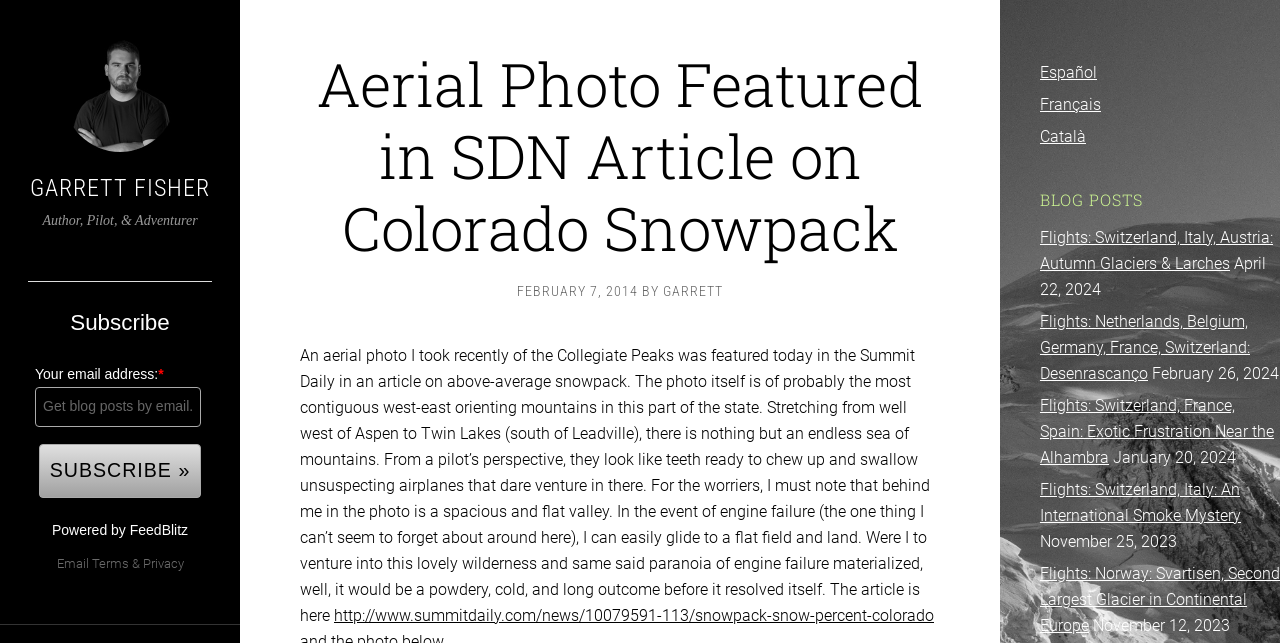Give a concise answer using only one word or phrase for this question:
How many languages are available on this website?

4